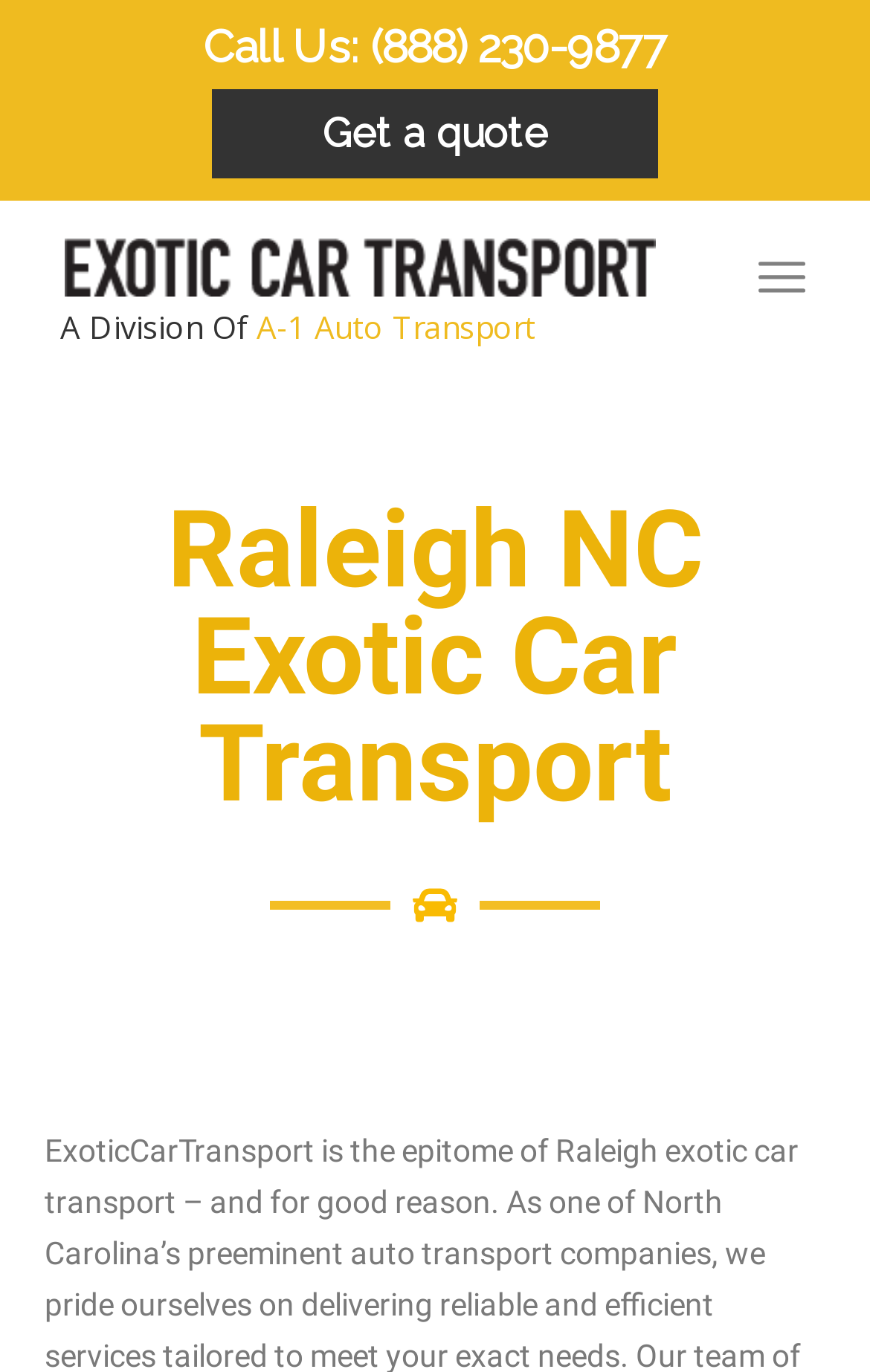What is the parent company of Exotic Car Transport?
From the screenshot, supply a one-word or short-phrase answer.

A-1 Auto Transport